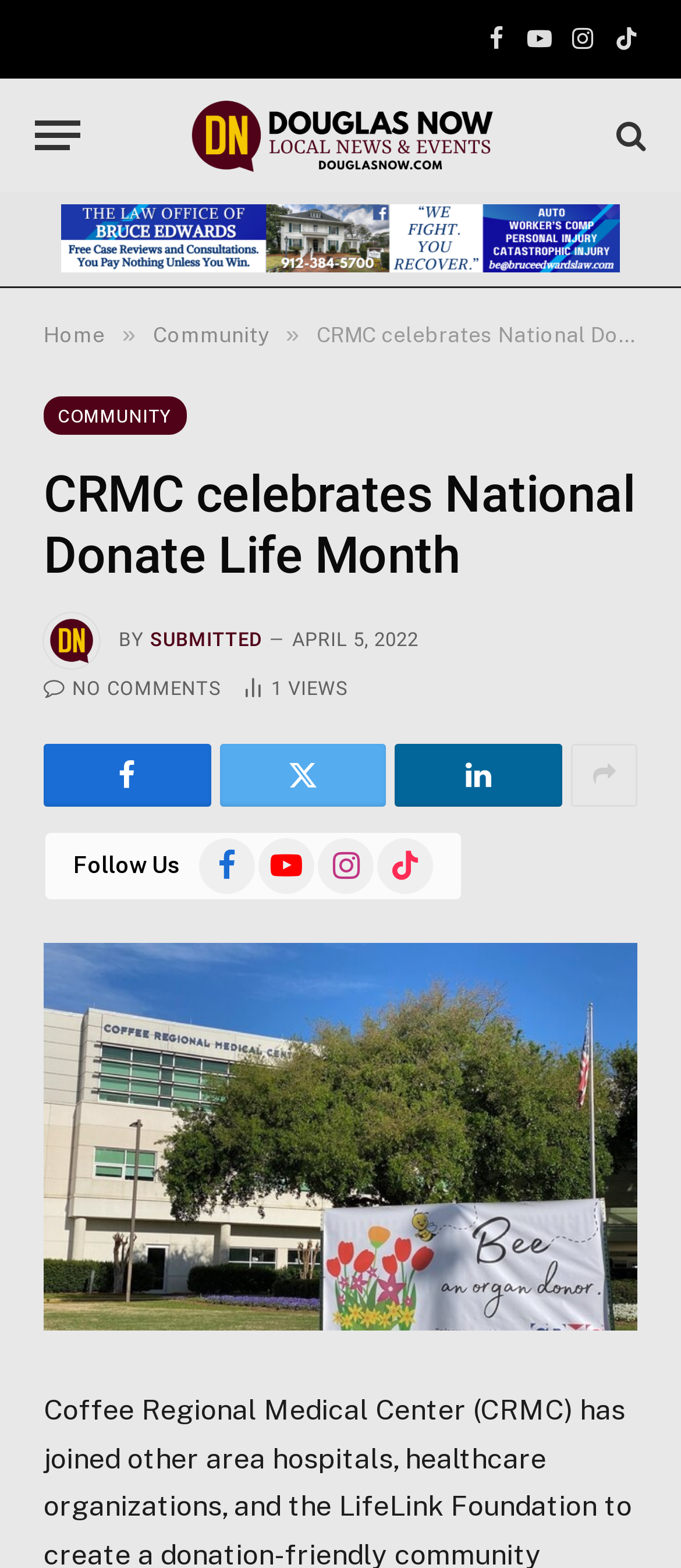Identify the coordinates of the bounding box for the element that must be clicked to accomplish the instruction: "Click on Facebook link".

[0.699, 0.0, 0.758, 0.05]